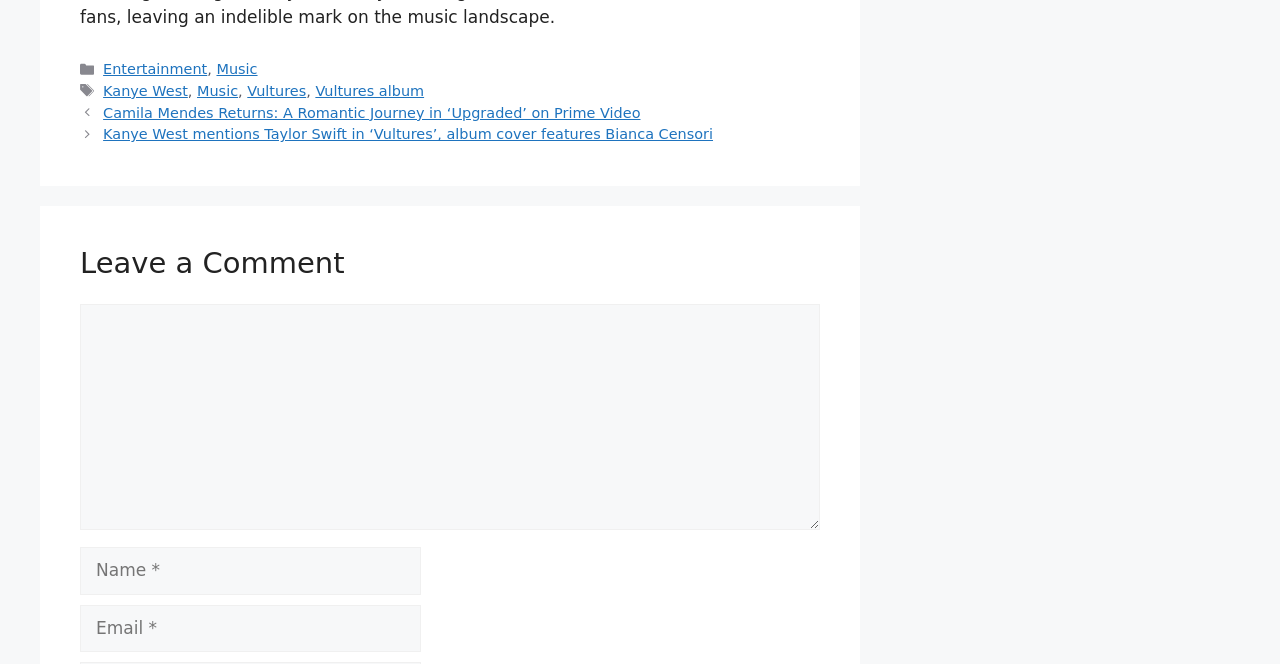Identify the bounding box coordinates of the region that should be clicked to execute the following instruction: "Enter your name".

[0.062, 0.824, 0.329, 0.896]